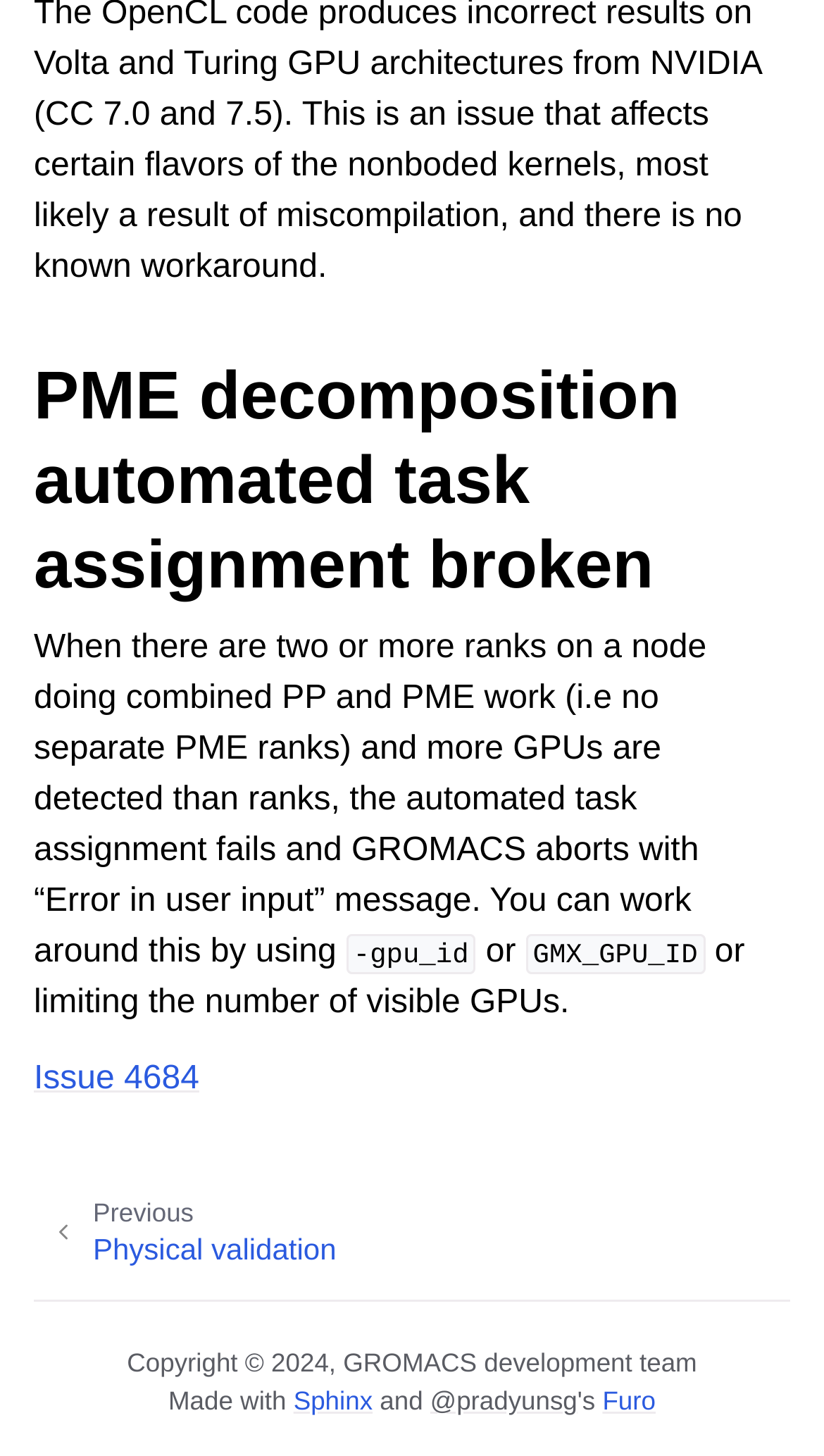Answer the question with a brief word or phrase:
What is the issue number related to this problem?

4684